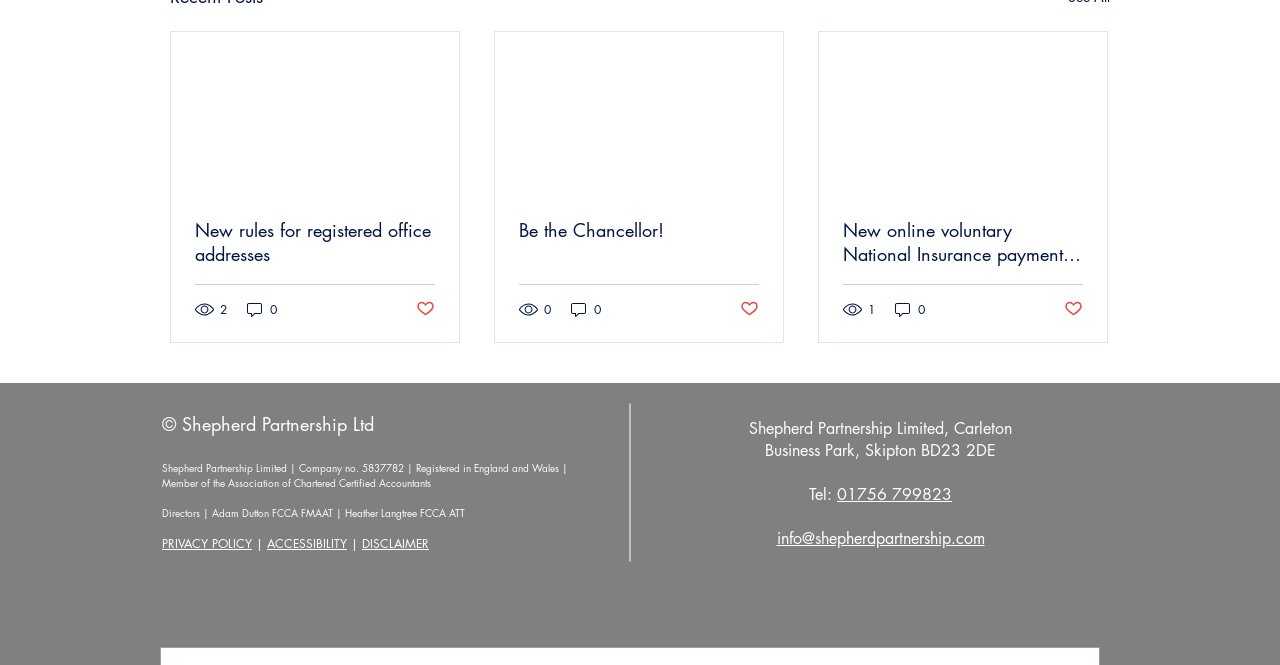Determine the bounding box coordinates of the UI element described below. Use the format (top-left x, top-left y, bottom-right x, bottom-right y) with floating point numbers between 0 and 1: Department of Computer Science

None